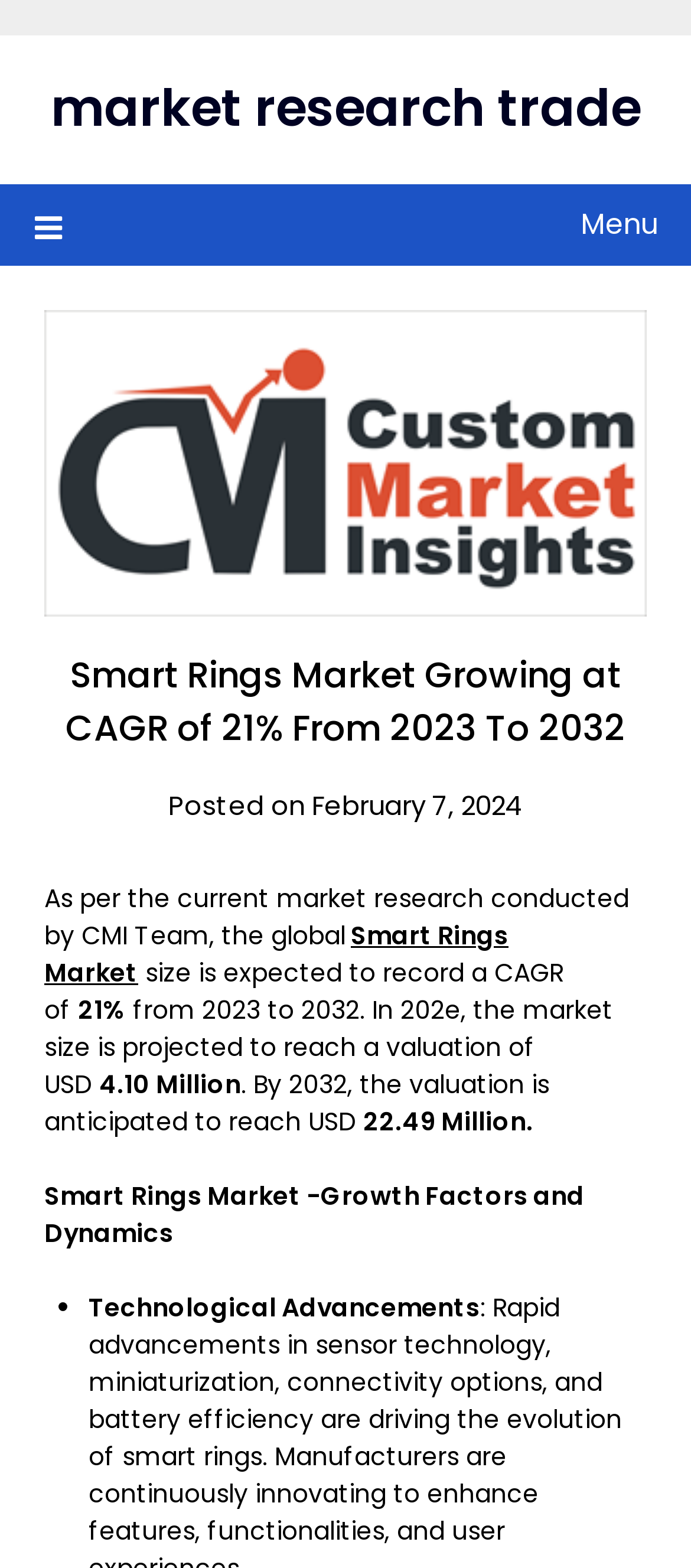Provide a short answer to the following question with just one word or phrase: What is the projected market size in 202e?

USD 4.10 Million